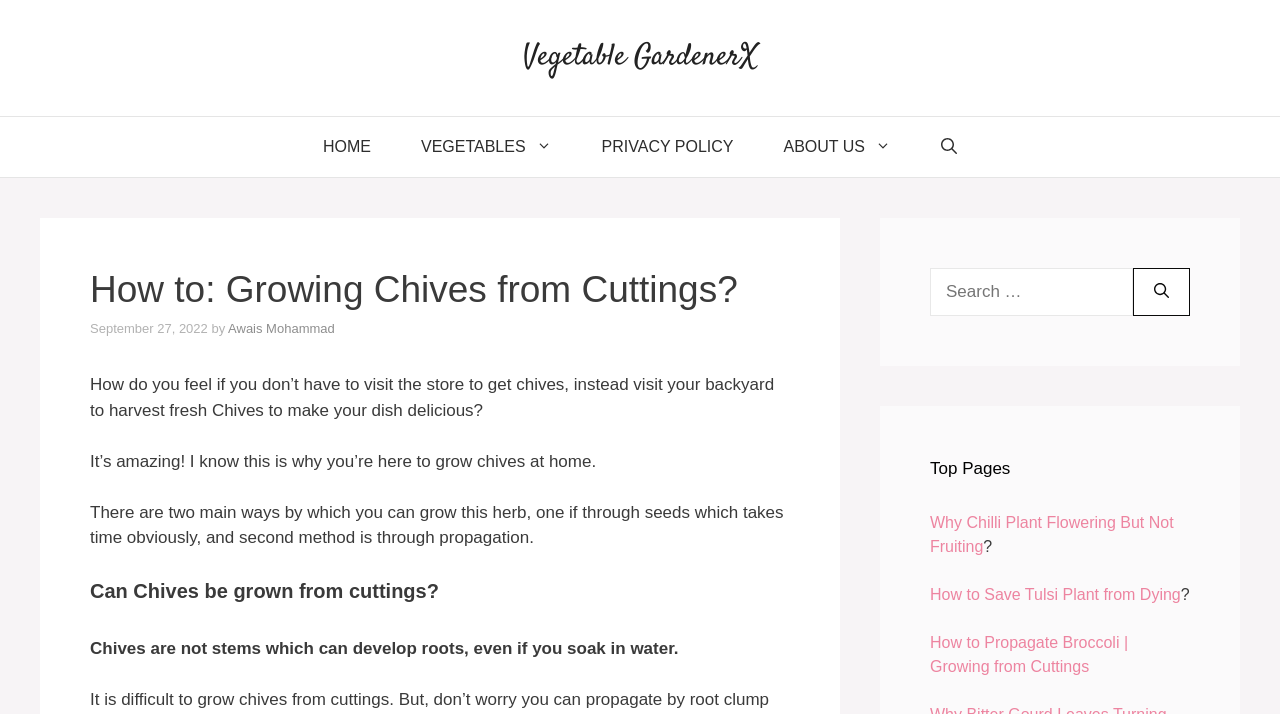Specify the bounding box coordinates of the element's region that should be clicked to achieve the following instruction: "Click on the 'HOME' link". The bounding box coordinates consist of four float numbers between 0 and 1, in the format [left, top, right, bottom].

[0.233, 0.164, 0.309, 0.248]